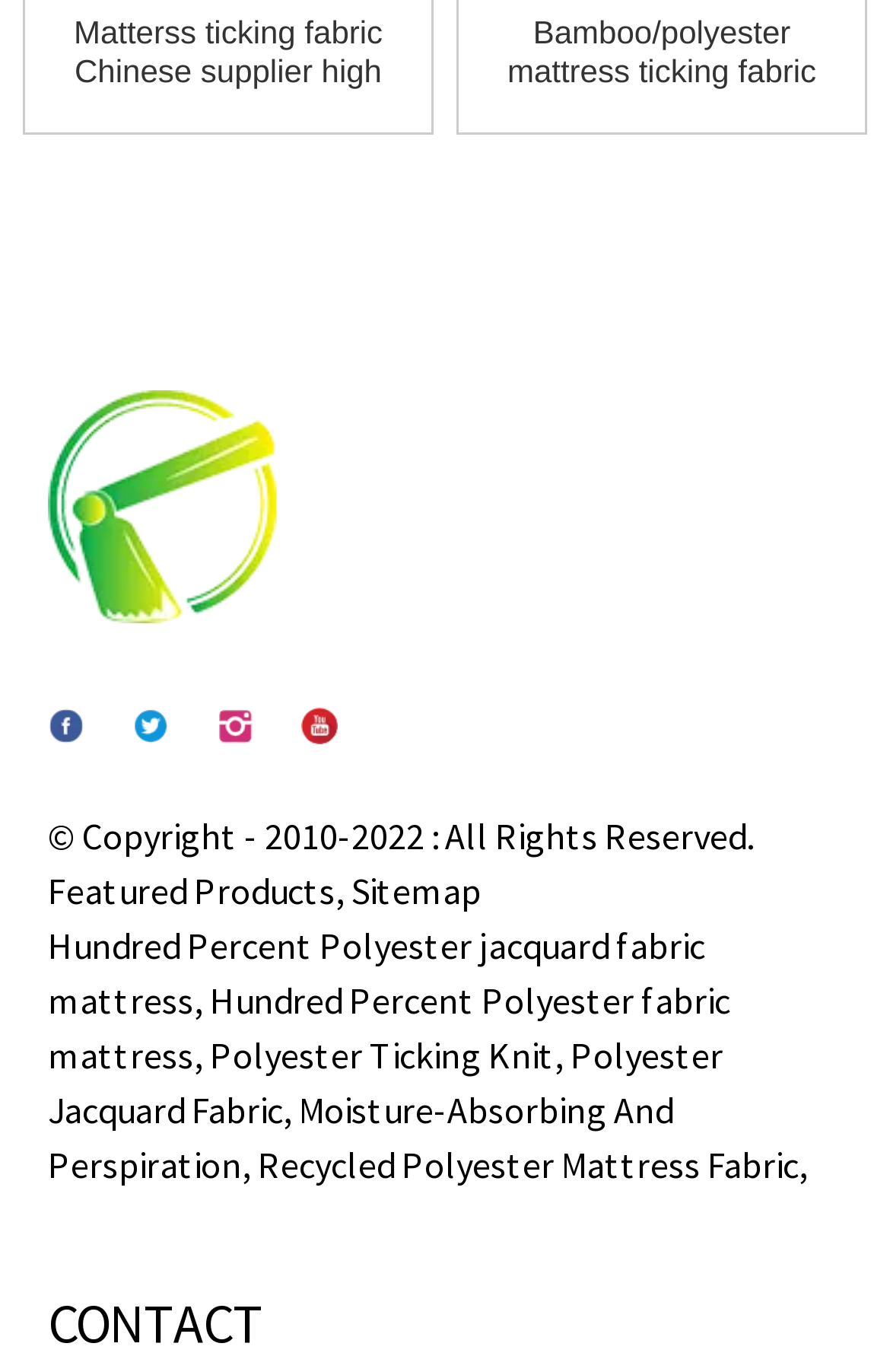Locate the bounding box coordinates of the element that should be clicked to execute the following instruction: "Go to the Sitemap".

[0.395, 0.632, 0.541, 0.665]